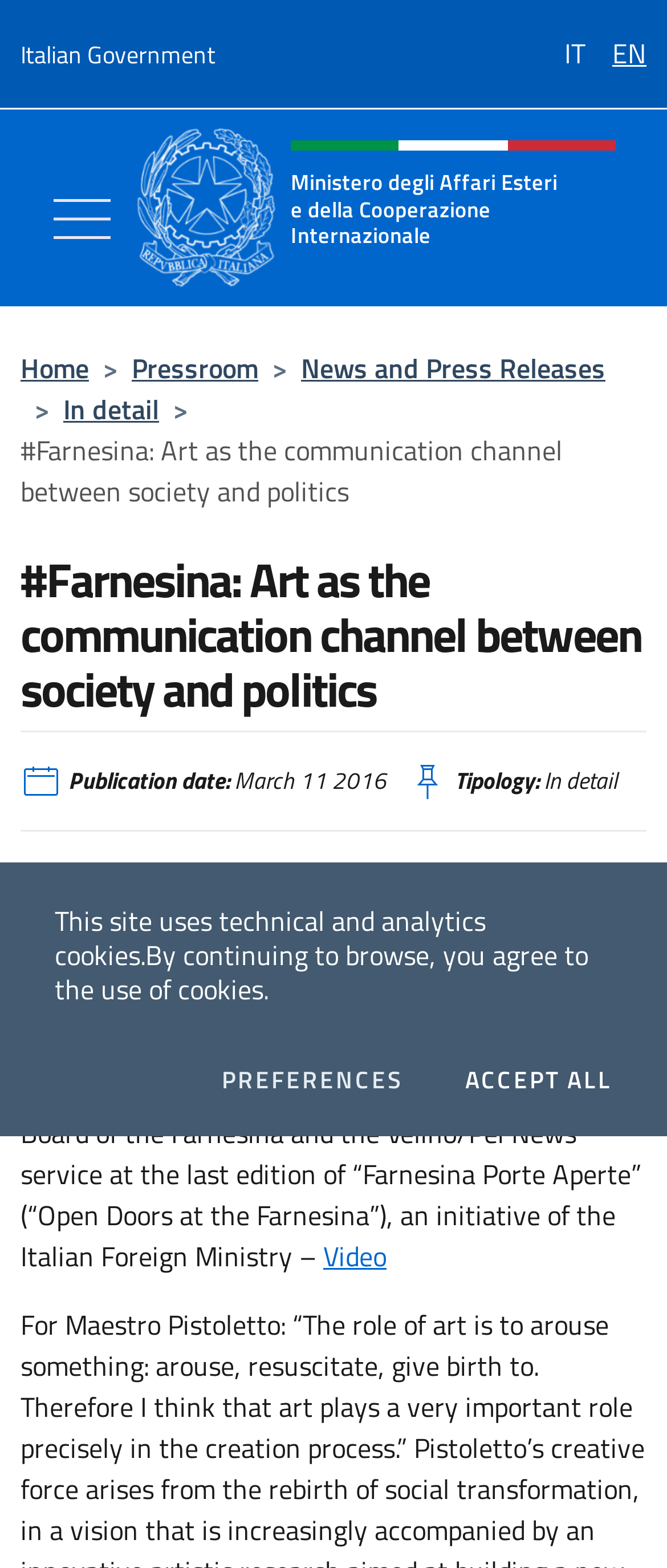Based on the element description: "Accept all the cookies", identify the UI element and provide its bounding box coordinates. Use four float numbers between 0 and 1, [left, top, right, bottom].

[0.697, 0.681, 0.918, 0.696]